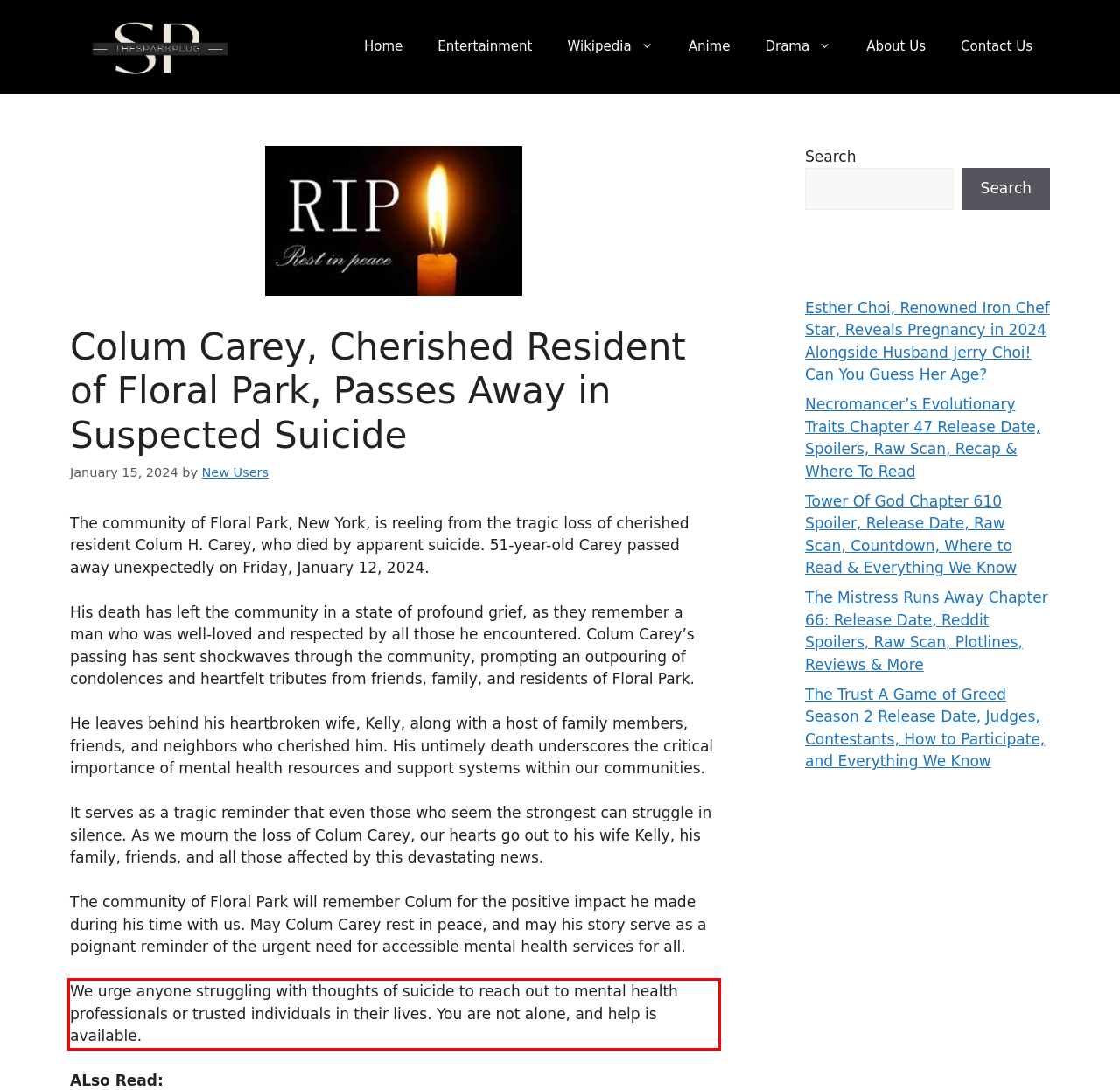There is a screenshot of a webpage with a red bounding box around a UI element. Please use OCR to extract the text within the red bounding box.

We urge anyone struggling with thoughts of suicide to reach out to mental health professionals or trusted individuals in their lives. You are not alone, and help is available.